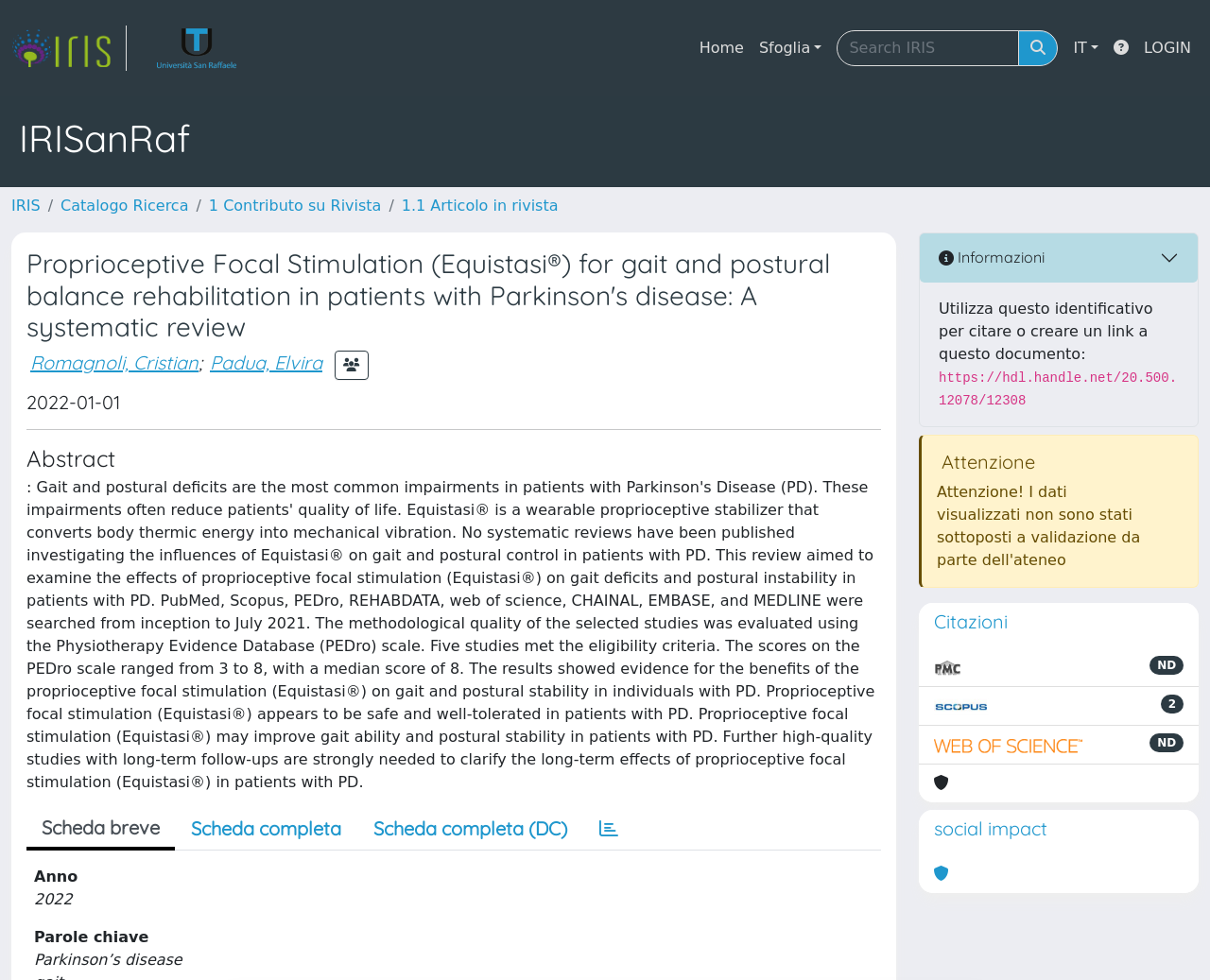How many authors are listed for this research article?
From the image, respond with a single word or phrase.

2